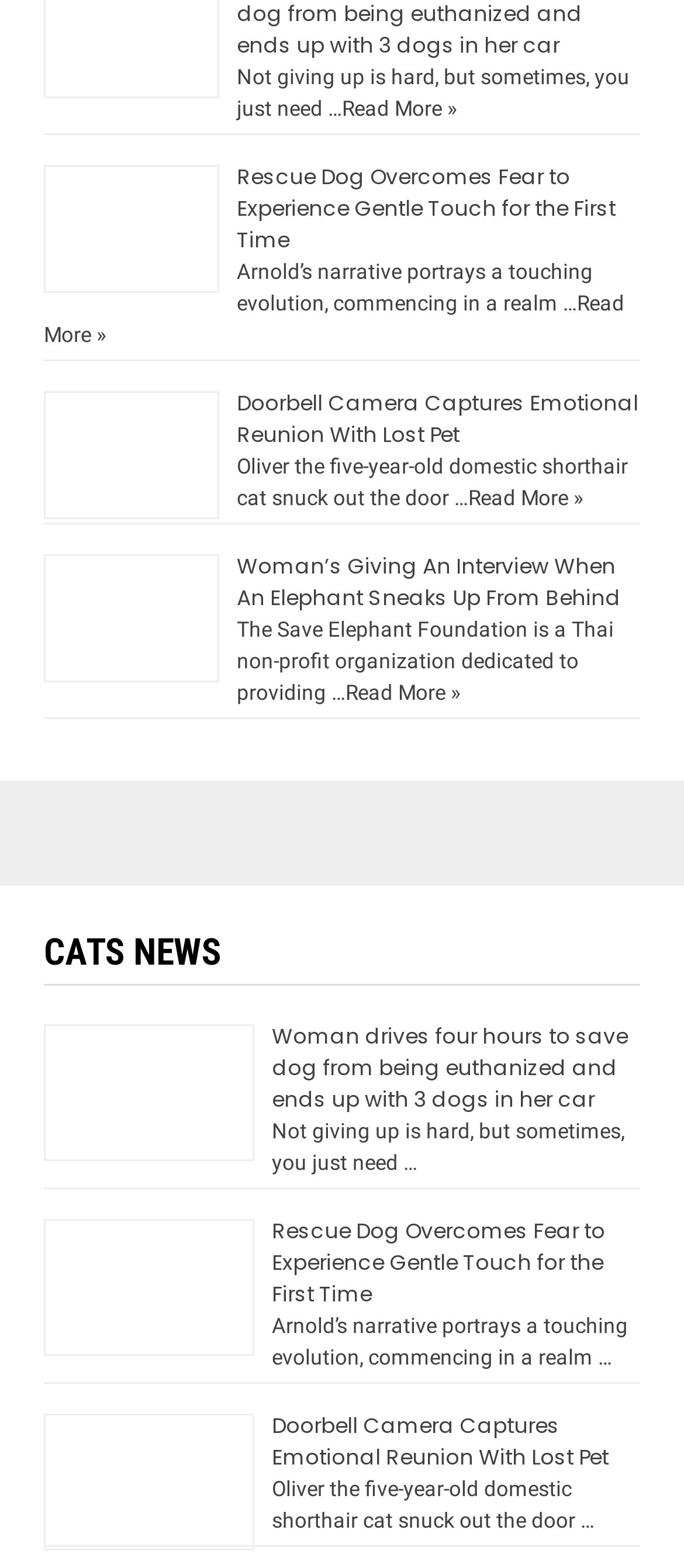Based on the element description: "Read More »", identify the bounding box coordinates for this UI element. The coordinates must be four float numbers between 0 and 1, listed as [left, top, right, bottom].

[0.5, 0.062, 0.669, 0.078]